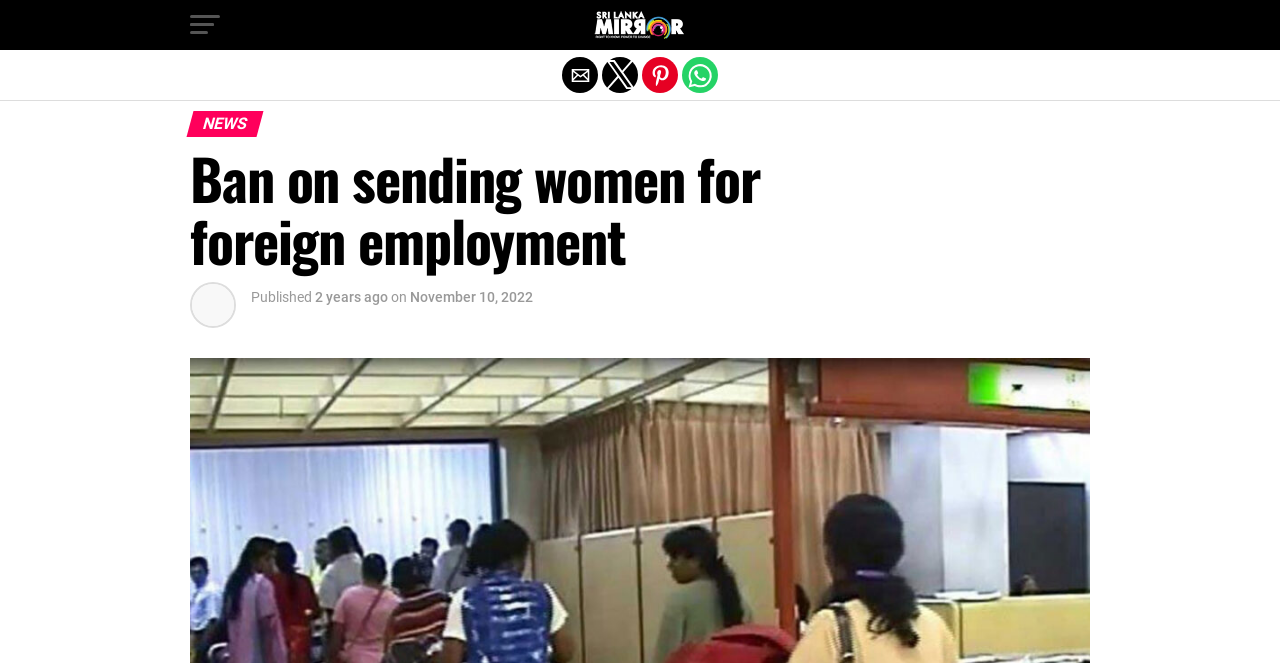Using details from the image, please answer the following question comprehensively:
What are the sharing options available?

I found the sharing options by looking at the buttons 'Share by email', 'Share by twitter', 'Share by pinterest', and 'Share by whatsapp' which are next to each other.